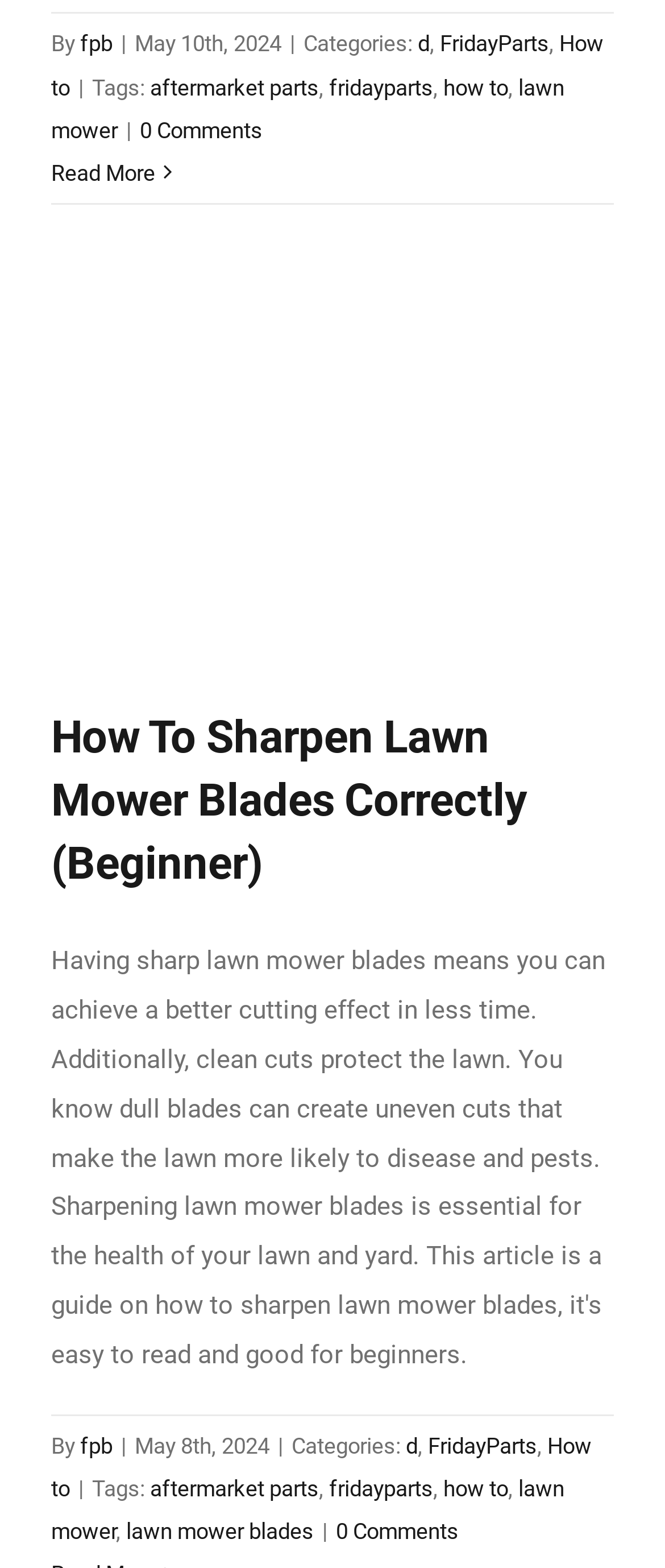Provide your answer in a single word or phrase: 
What is the category of the second article?

FridayParts